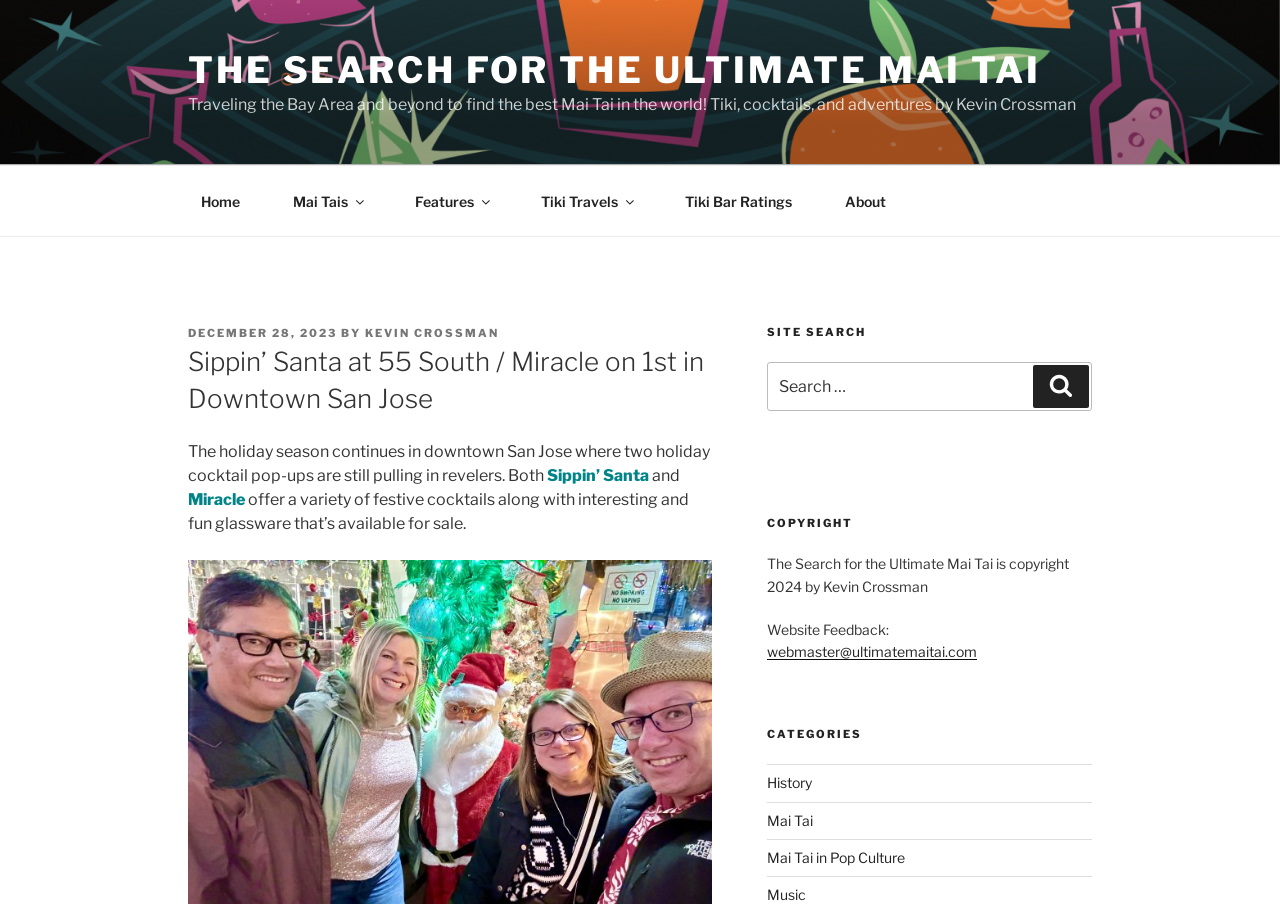Locate the bounding box coordinates of the element that should be clicked to fulfill the instruction: "Visit the Home page".

[0.143, 0.195, 0.201, 0.249]